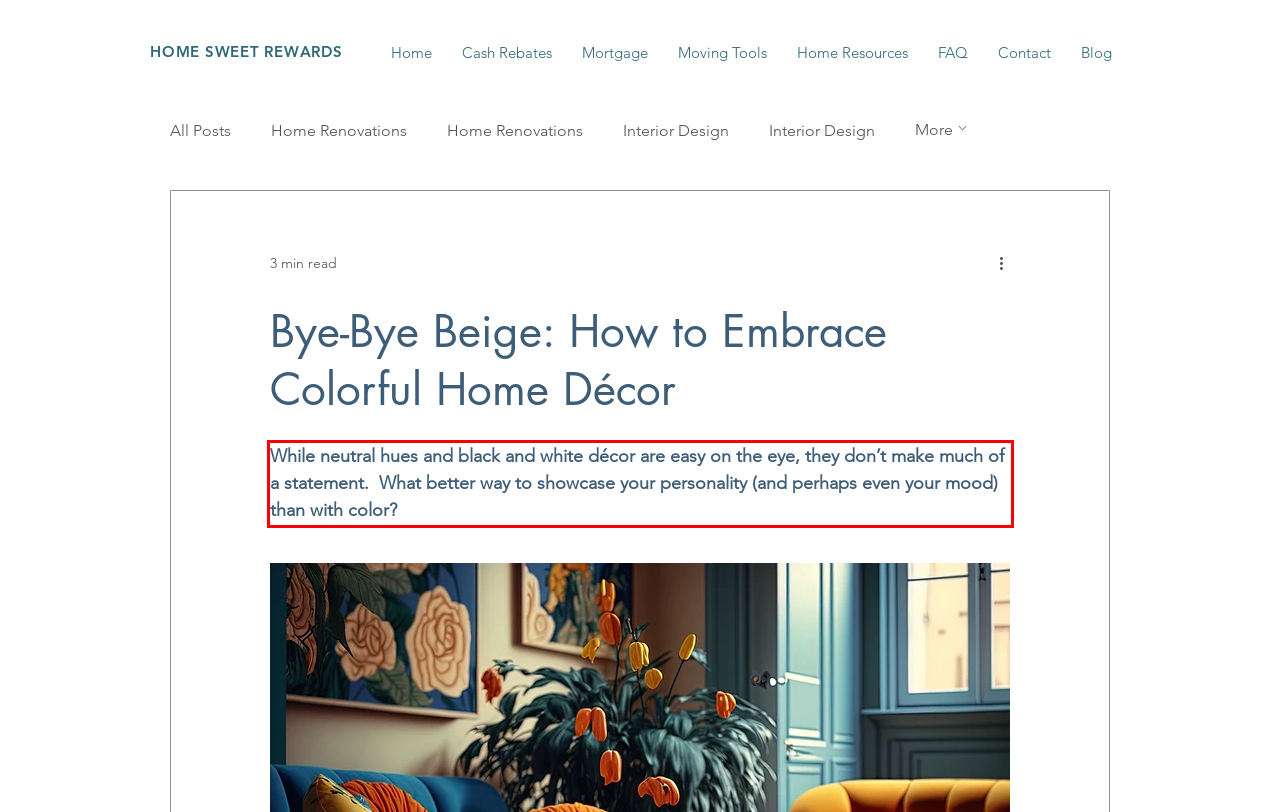You have a screenshot of a webpage with a UI element highlighted by a red bounding box. Use OCR to obtain the text within this highlighted area.

While neutral hues and black and white décor are easy on the eye, they don’t make much of a statement. What better way to showcase your personality (and perhaps even your mood) than with color?